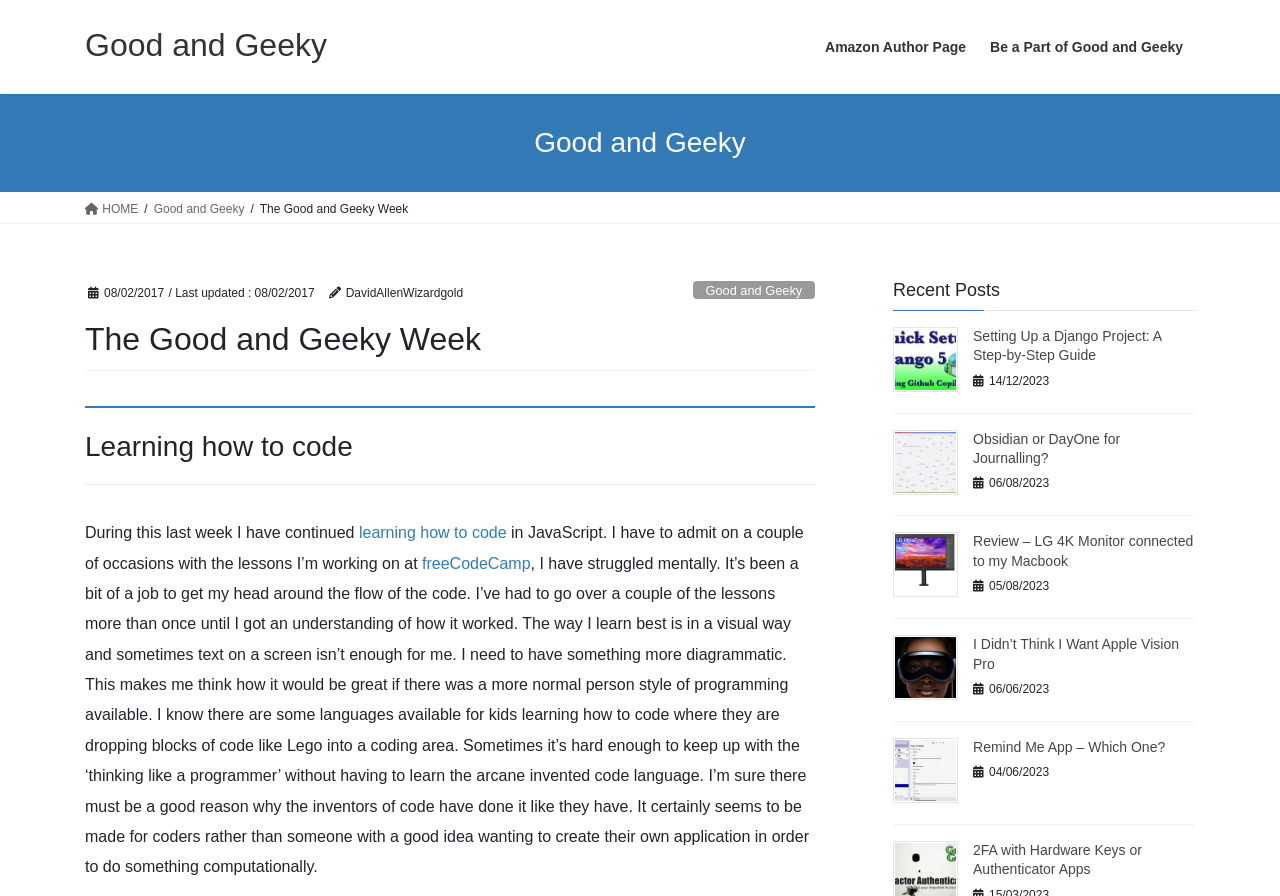Given the element description: "Good and Geeky", predict the bounding box coordinates of the UI element it refers to, using four float numbers between 0 and 1, i.e., [left, top, right, bottom].

[0.066, 0.03, 0.255, 0.07]